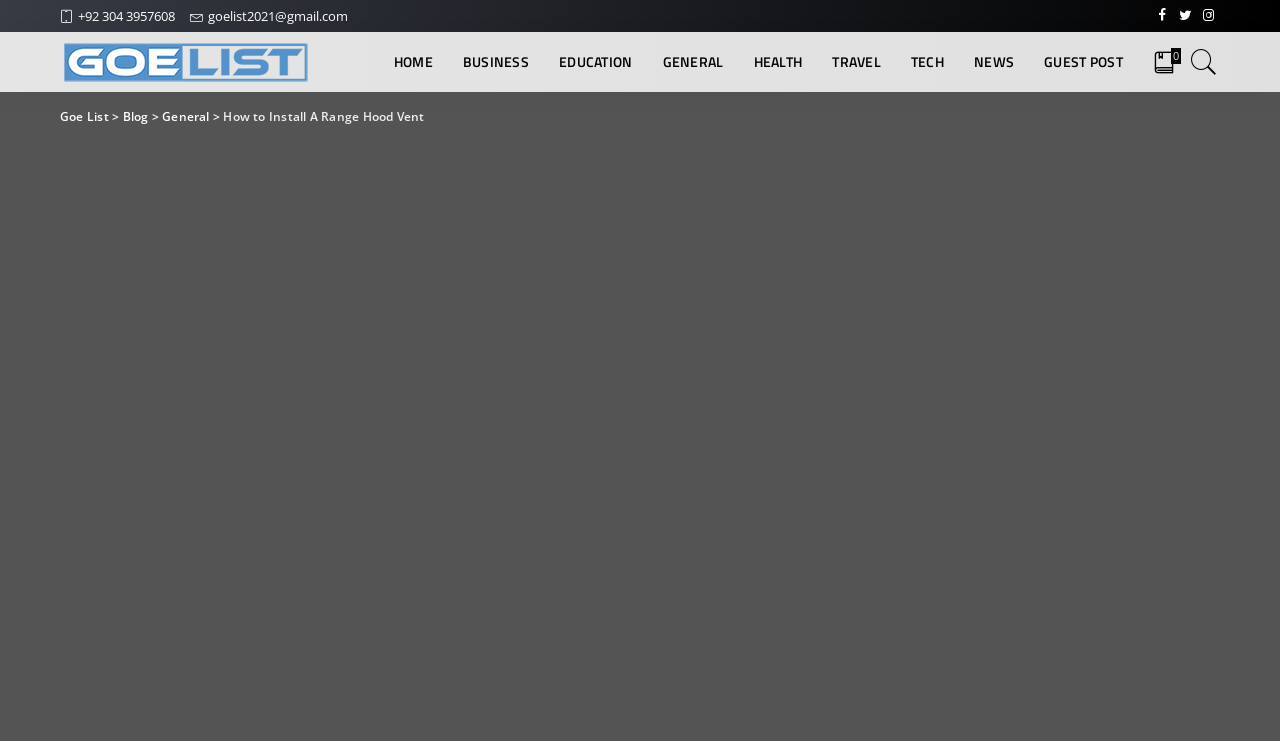Identify the bounding box coordinates of the clickable region required to complete the instruction: "go to EDUCATION". The coordinates should be given as four float numbers within the range of 0 and 1, i.e., [left, top, right, bottom].

[0.425, 0.043, 0.506, 0.124]